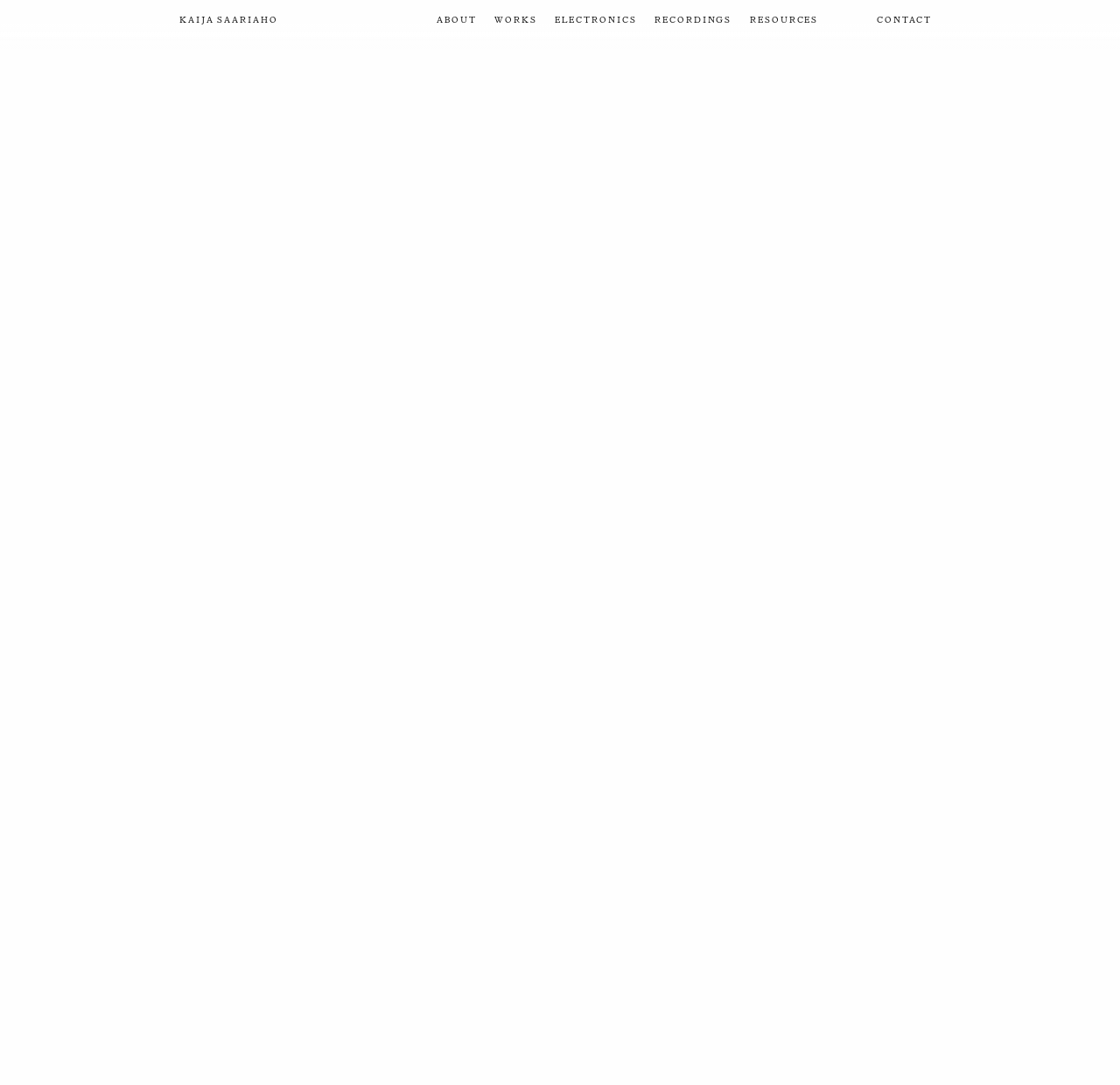What is the theme of the website?
We need a detailed and meticulous answer to the question.

Based on the presence of sections like 'Works', 'Electronics', and 'Recordings', I can infer that the theme of the website is related to music, likely the works and compositions of Kaija Saariaho.